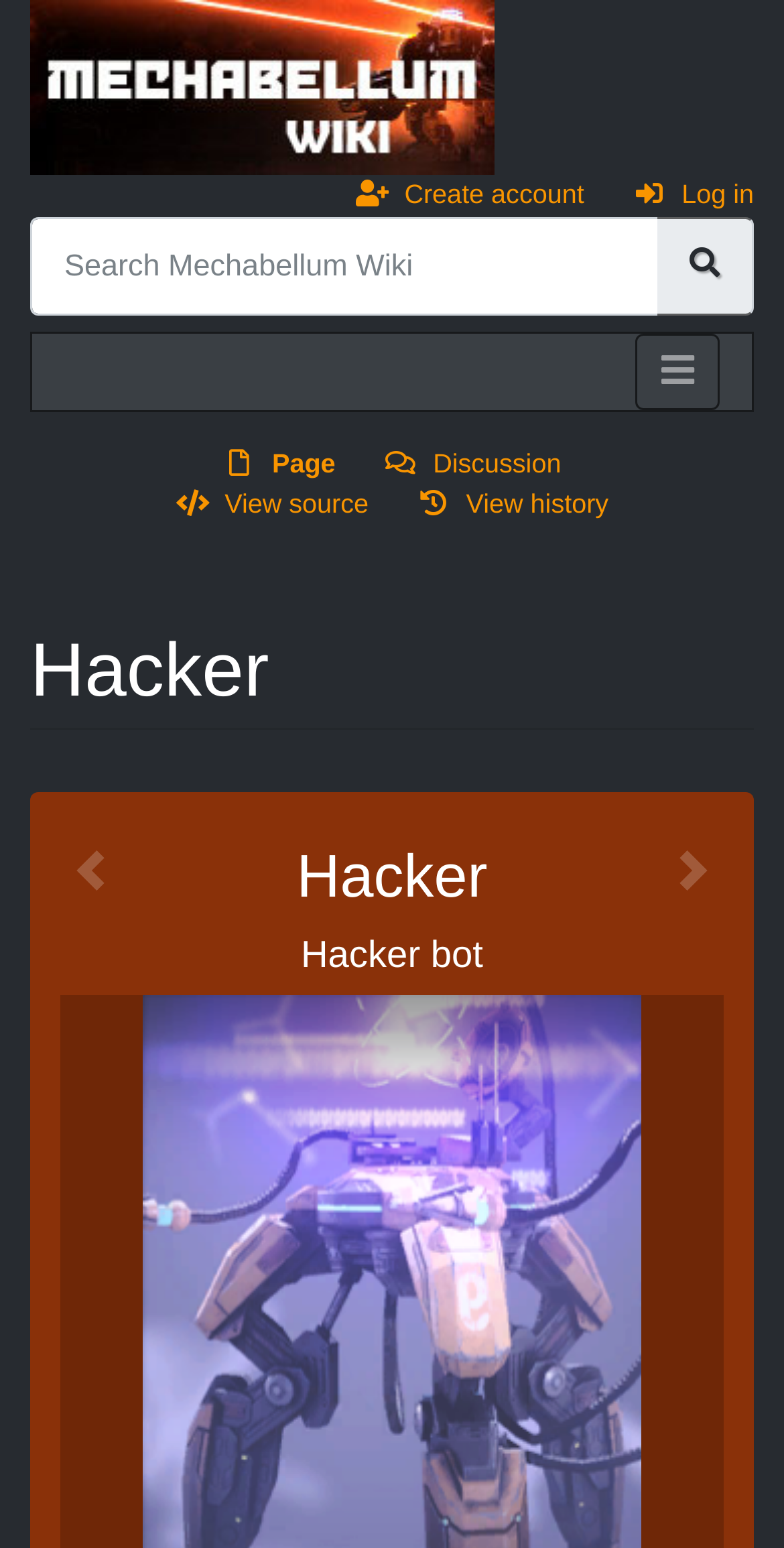Determine the bounding box coordinates of the clickable element necessary to fulfill the instruction: "View Wraith page". Provide the coordinates as four float numbers within the 0 to 1 range, i.e., [left, top, right, bottom].

[0.859, 0.559, 0.91, 0.581]